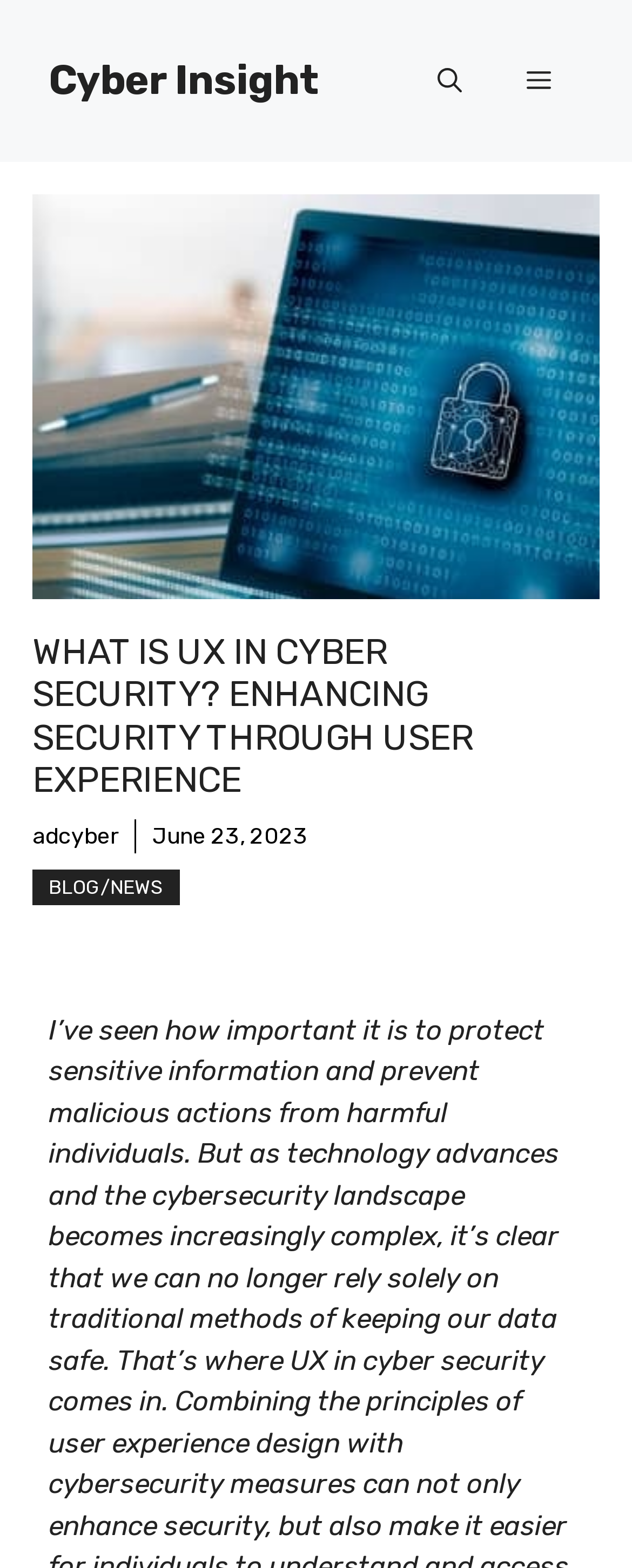What is the name of the website?
Ensure your answer is thorough and detailed.

I determined the name of the website by looking at the banner element at the top of the page, which contains the text 'Cyber Insight'.